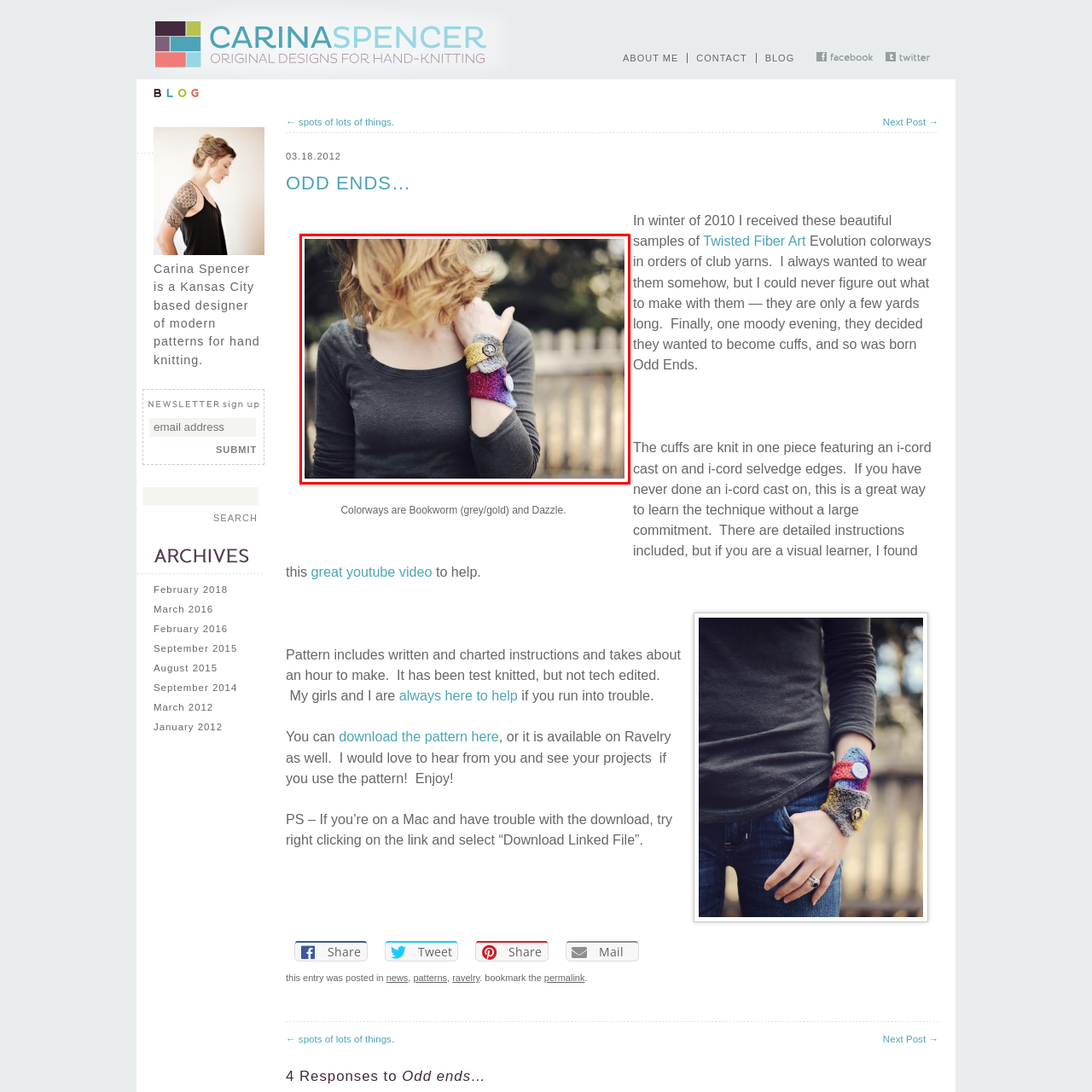Craft a comprehensive description of the image located inside the red boundary.

This image features a woman showcasing a colorful array of hand-knit cuffs on her wrist. The cuffs, designed with a mix of vibrant yarns, include shades of grey, yellow, and a gradient transitioning from red to purple, displaying the artistic craftsmanship of modern knitting patterns. Set against a blurred outdoor background, perhaps in a garden or park, the woman exudes a casual and stylish vibe. Her slightly turned body, adorned in a dark, fitted top, emphasizes the cuffs, highlighting their unique textures and the intricate i-cord detailing. The image beautifully captures the essence of contemporary hand knitting, illustrating how yarn can be transformed into fashionable and expressive accessories.